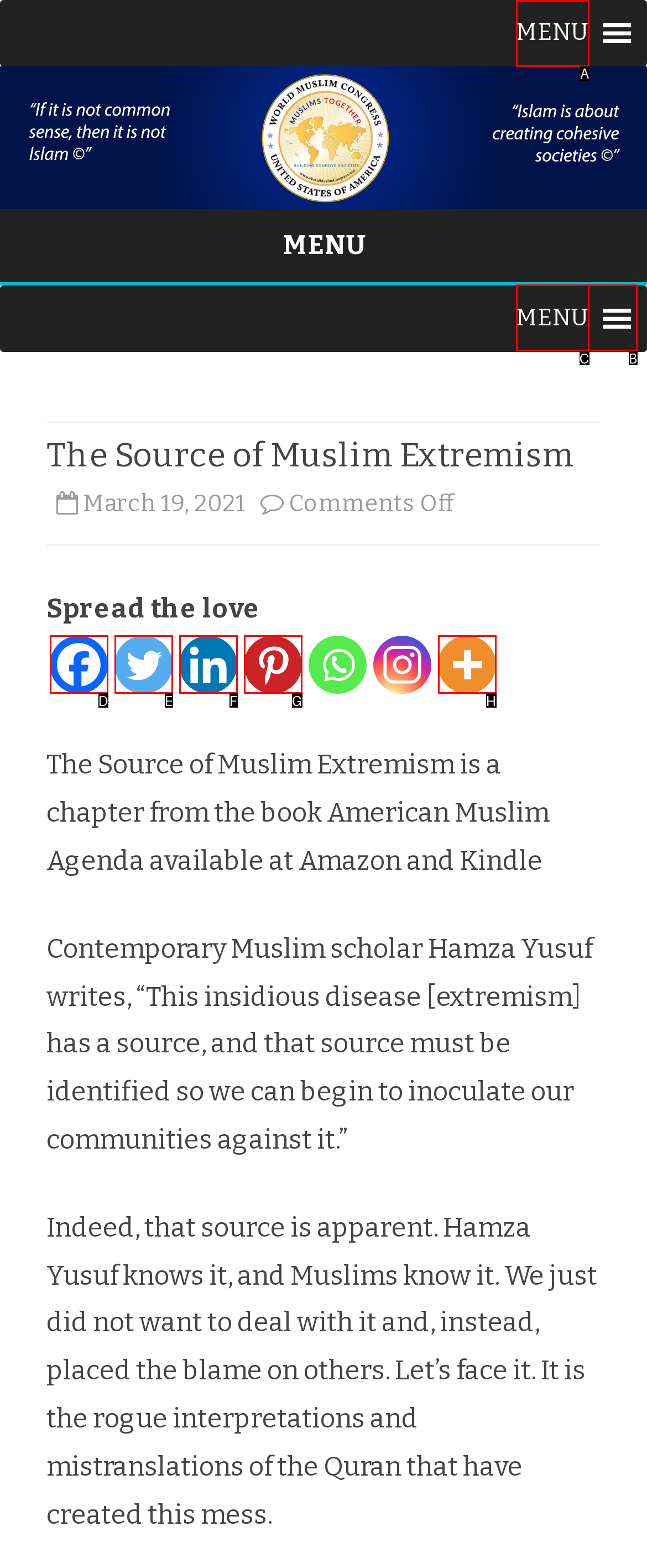Select the HTML element that corresponds to the description: MENUMENU. Answer with the letter of the matching option directly from the choices given.

A